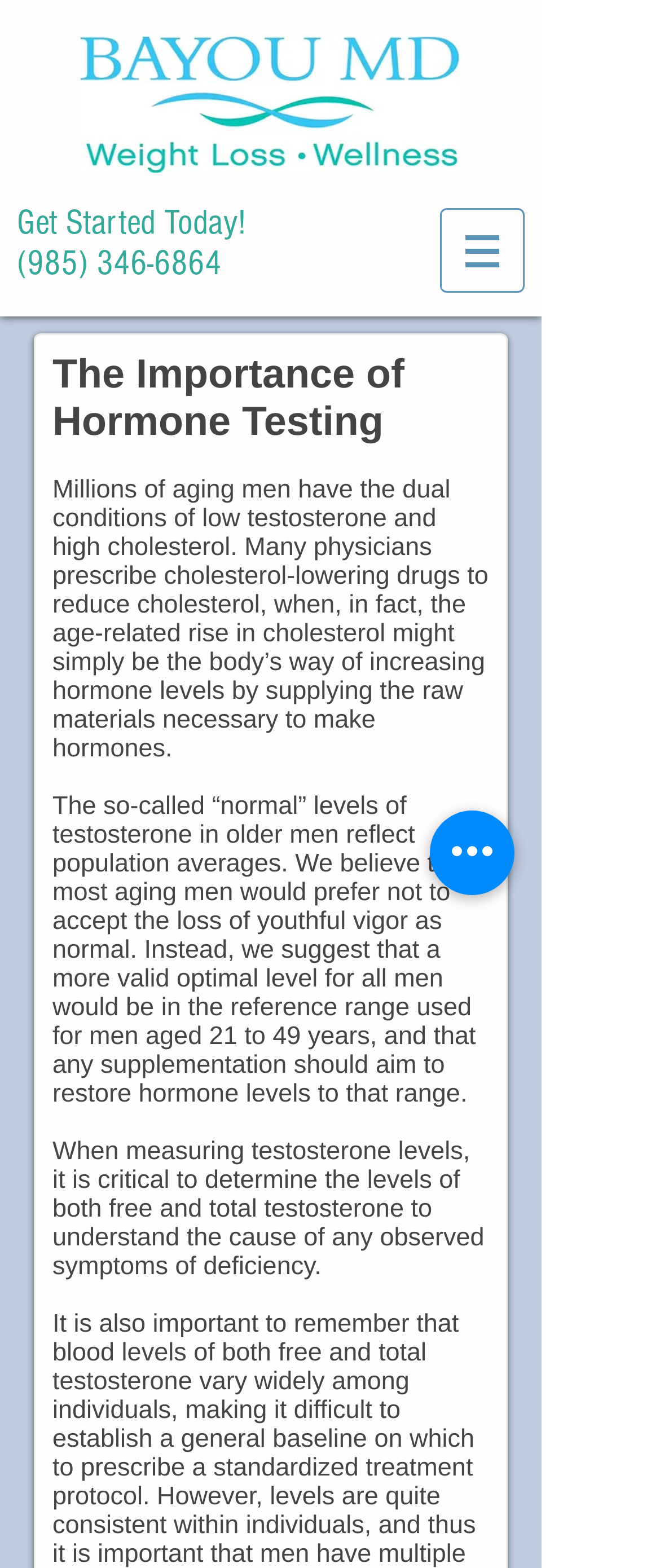Provide a brief response in the form of a single word or phrase:
What is the topic of the webpage?

Hormone testing